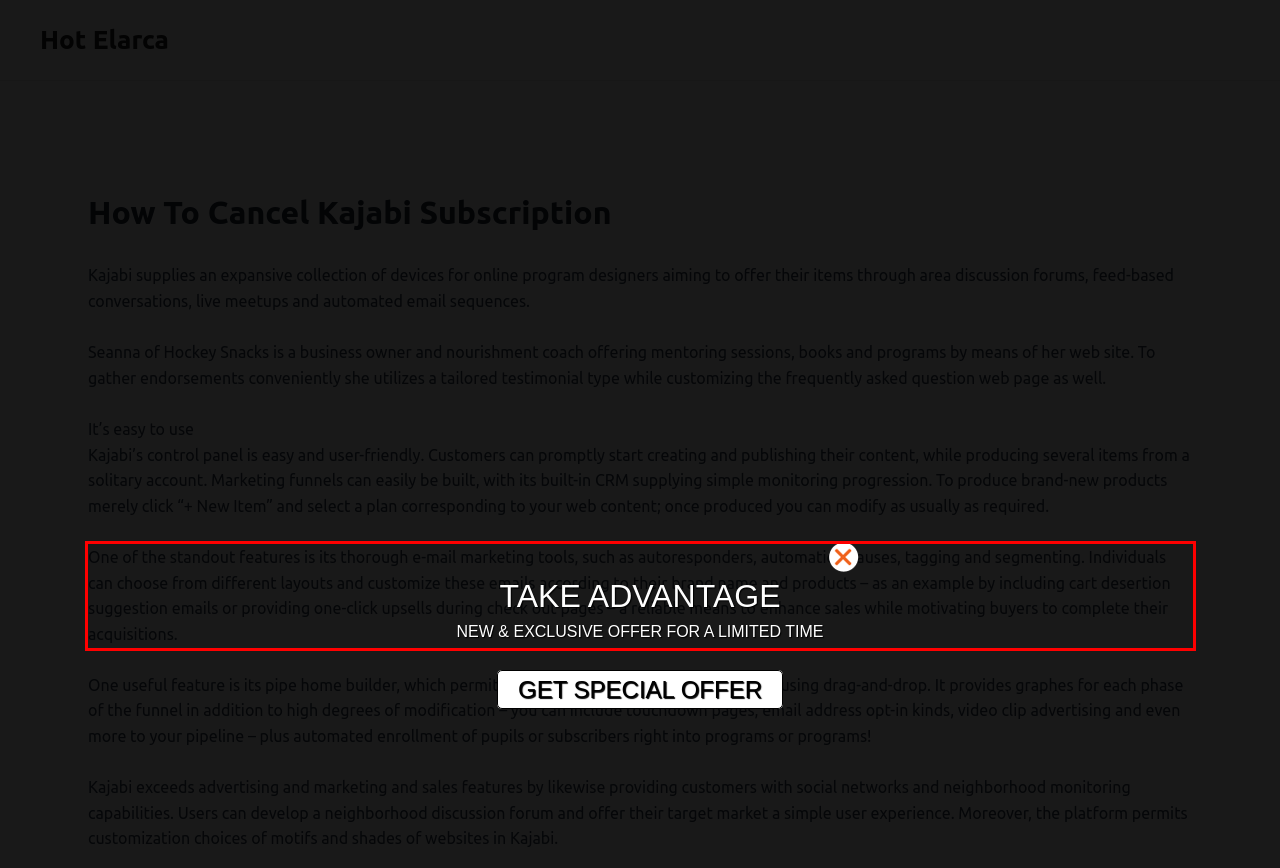Given a webpage screenshot, identify the text inside the red bounding box using OCR and extract it.

One of the standout features is its thorough e-mail marketing tools, such as autoresponders, automation causes, tagging and segmenting. Individuals can choose from different layouts and customize these emails according to their brand name and products – as an example by including cart desertion suggestion emails or providing one-click upsells during check out pages – a reliable means to enhance sales while motivating buyers to complete their acquisitions.